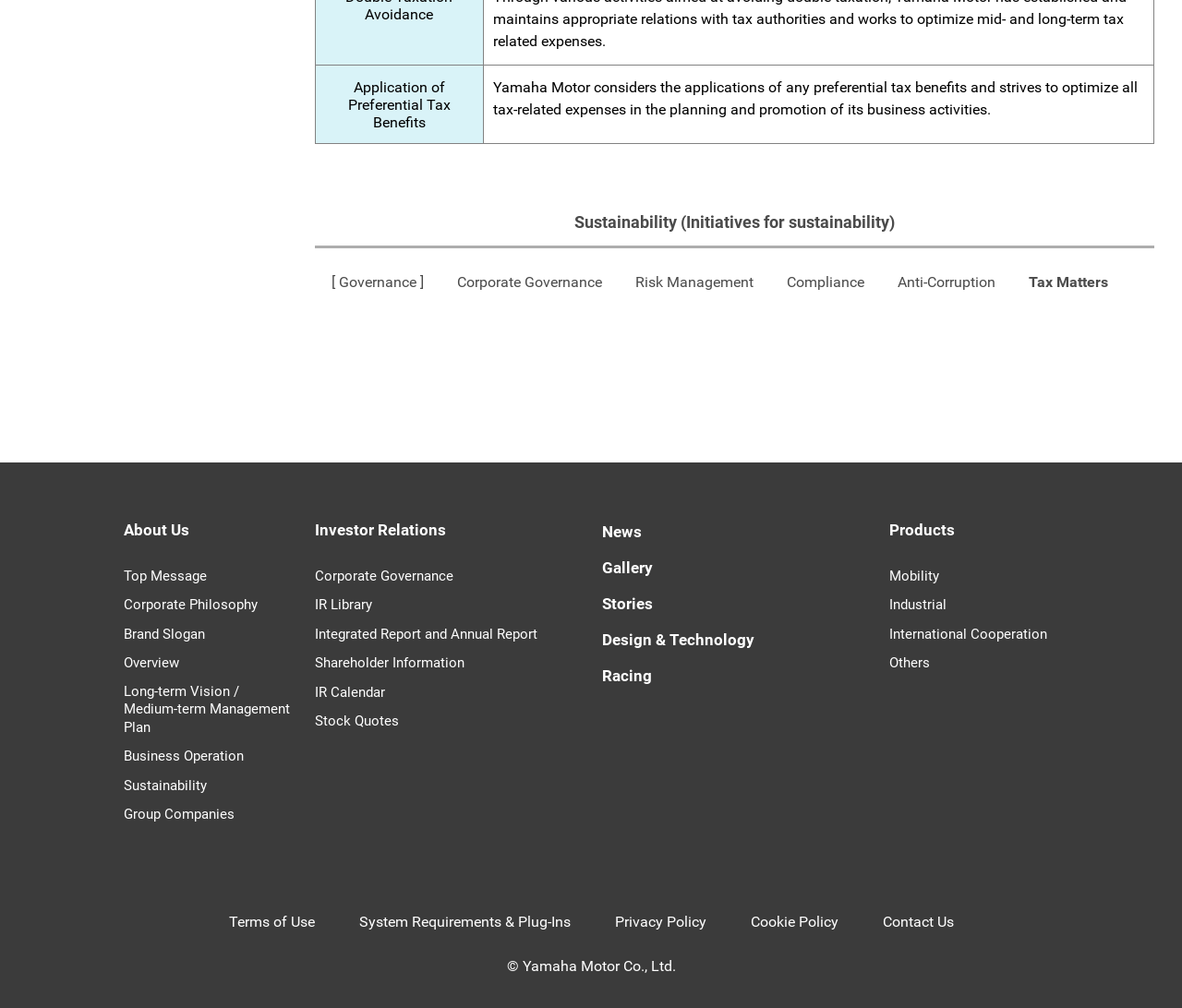Determine the bounding box coordinates of the UI element described below. Use the format (top-left x, top-left y, bottom-right x, bottom-right y) with floating point numbers between 0 and 1: Products

[0.753, 0.516, 0.808, 0.534]